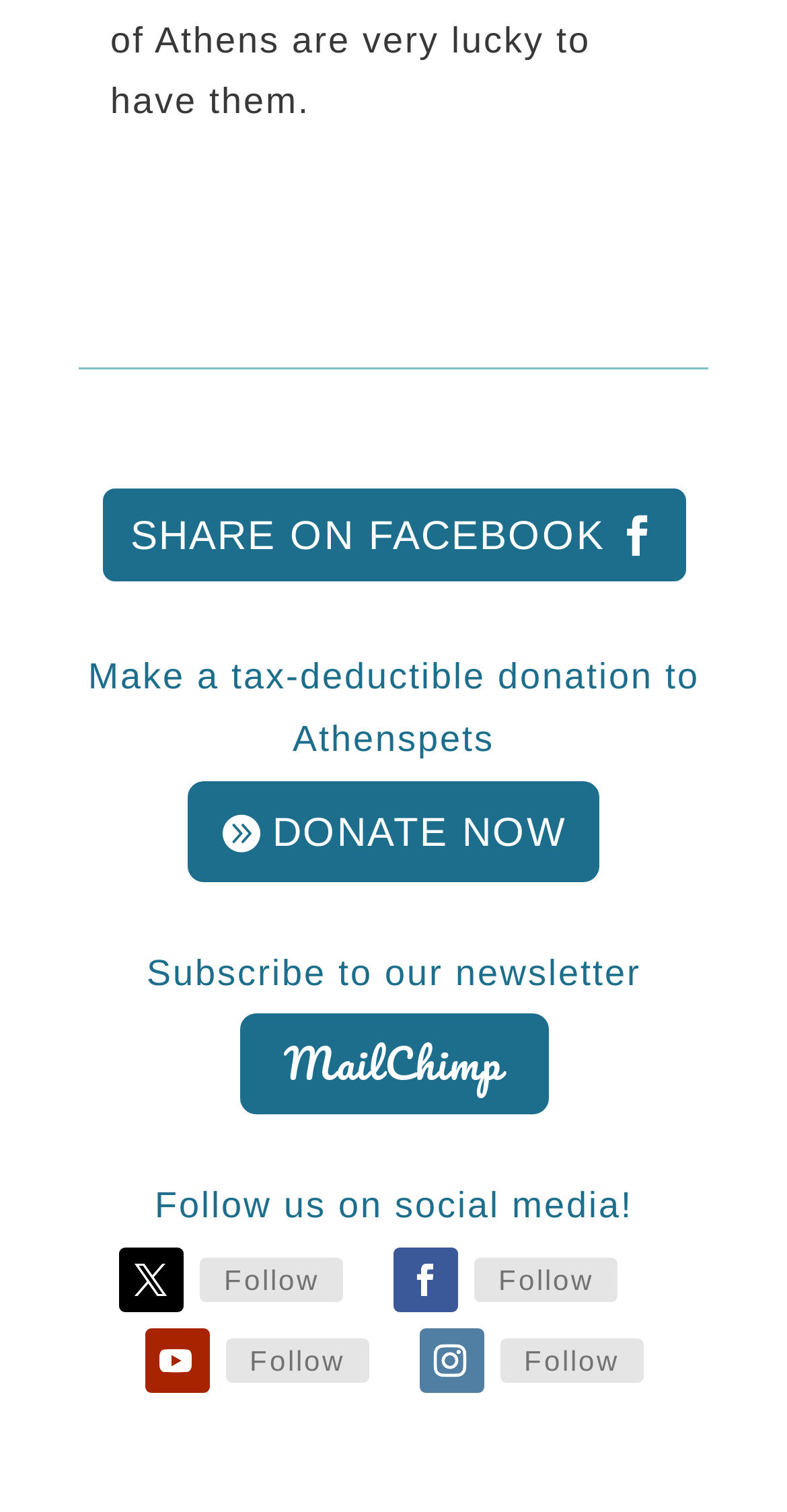Find and provide the bounding box coordinates for the UI element described here: "Subscribe to our newsletter". The coordinates should be given as four float numbers between 0 and 1: [left, top, right, bottom].

[0.186, 0.63, 0.814, 0.656]